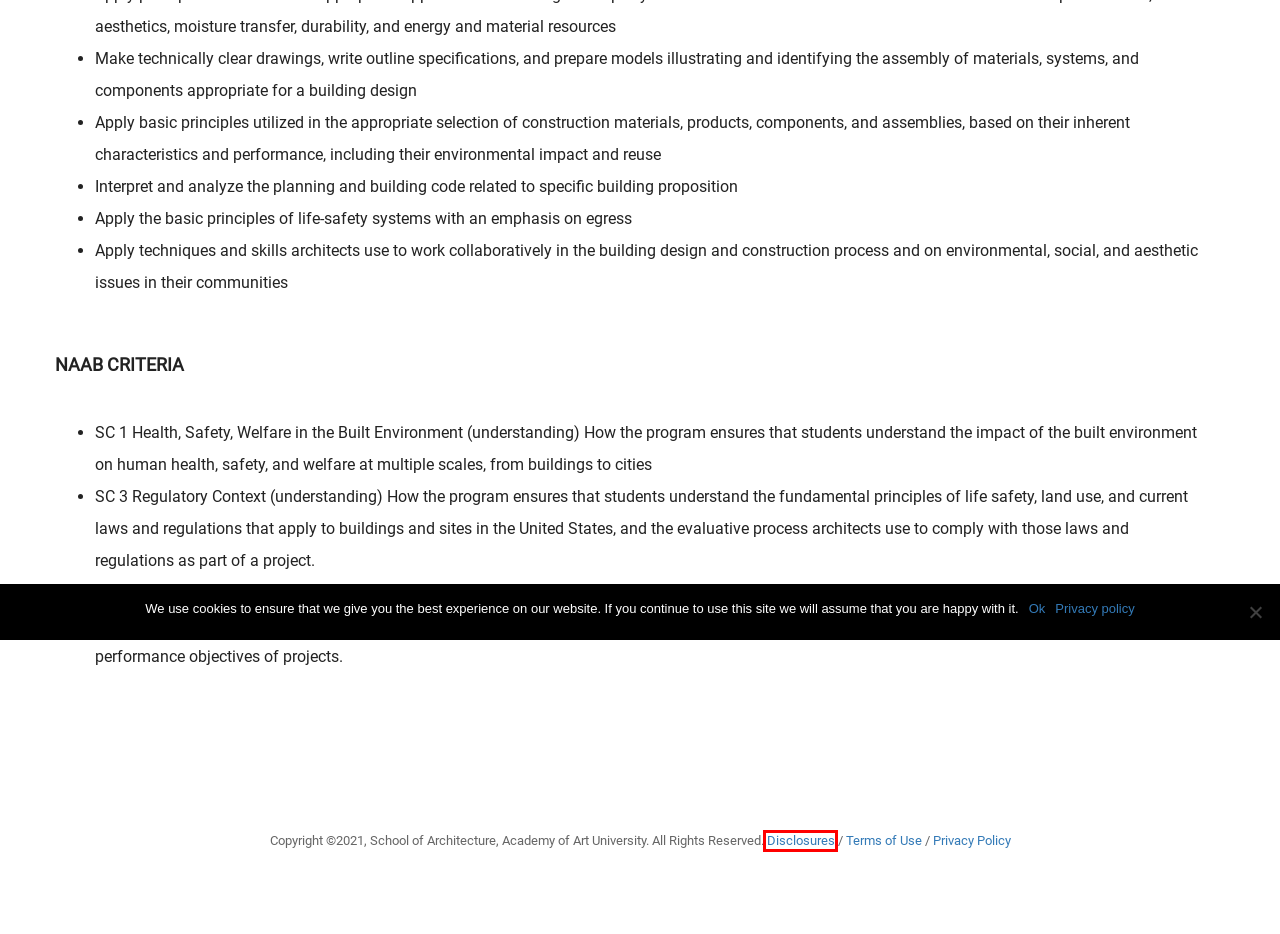Examine the webpage screenshot and identify the UI element enclosed in the red bounding box. Pick the webpage description that most accurately matches the new webpage after clicking the selected element. Here are the candidates:
A. Home - ArtU School of Architecture
B. Privacy Policy - Academy of Art University
C. Terms of Use | Academy of Art University
D. About Us - ArtU School of Architecture
E. All Faculty Archives - ArtU School of Architecture
F. Programs of Study - ArtU School of Architecture
G. Contact Us - ArtU School of Architecture
H. Disclosures | Academy of Art University

H